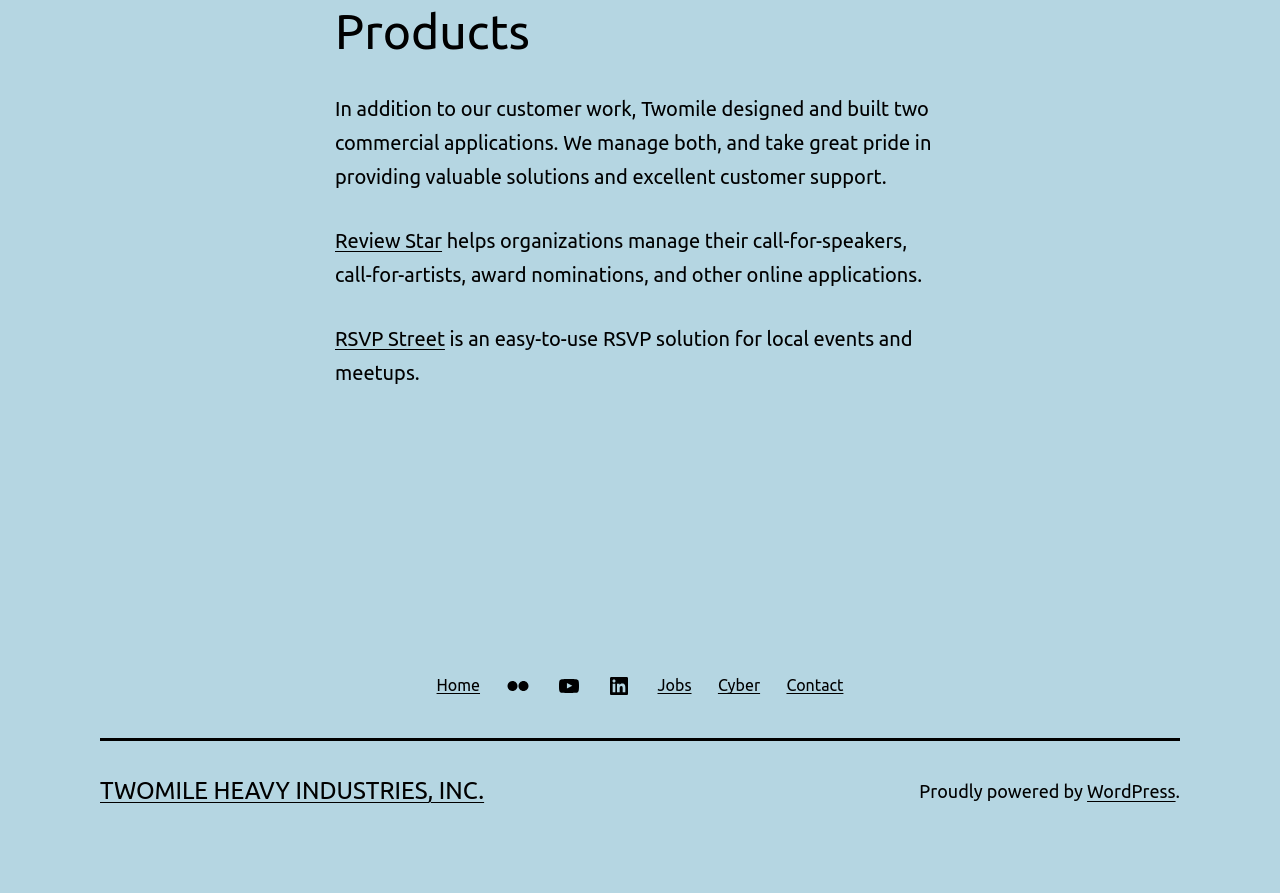Identify the bounding box for the given UI element using the description provided. Coordinates should be in the format (top-left x, top-left y, bottom-right x, bottom-right y) and must be between 0 and 1. Here is the description: Politicians Raising Their Own Salaries

None